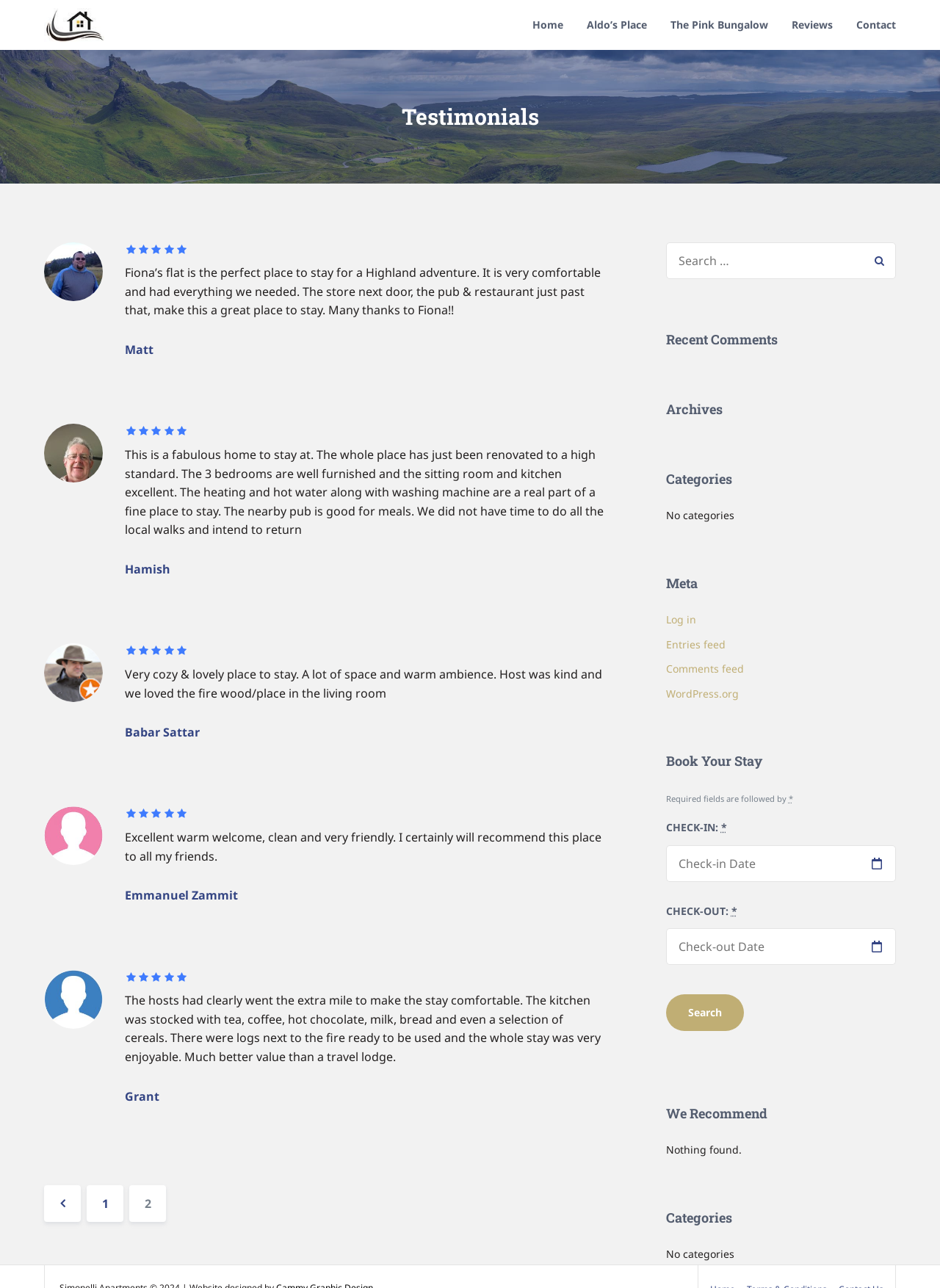What is the purpose of the 'Book Your Stay' section?
Using the image, provide a concise answer in one word or a short phrase.

To book a stay